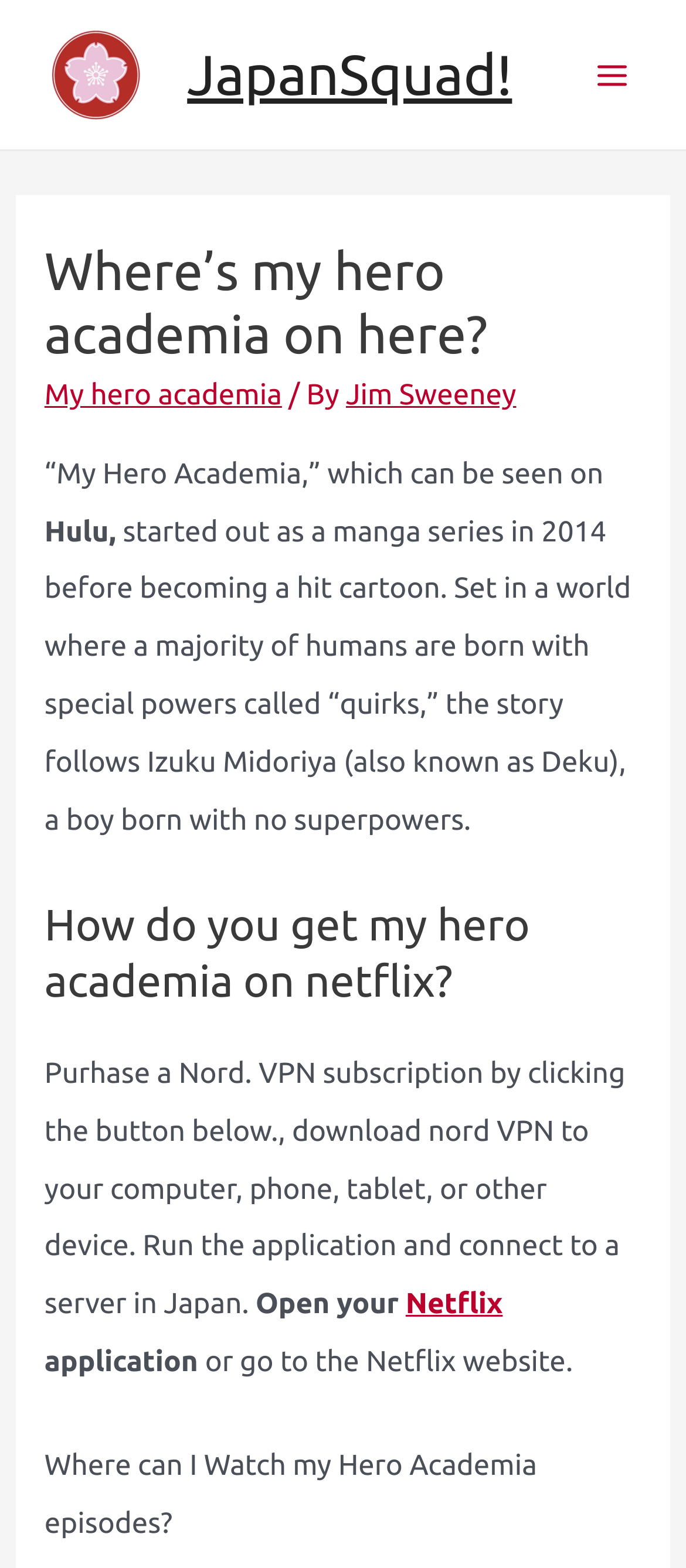Offer a detailed account of what is visible on the webpage.

The webpage is about "My Hero Academia" and its availability on various streaming platforms. At the top left, there is a link to "JapanSquad!" accompanied by an image with the same name. Below this, there is a button labeled "Main Menu" on the top right. 

The main content of the webpage is divided into sections. The first section has a heading "Where’s my hero academia on here?" followed by a brief description of the series, mentioning that it can be seen on Hulu and its origins as a manga series. 

Below this, there are two links, one to "My hero academia" and another to the author "Jim Sweeney". The description continues, explaining the storyline of the series.

The next section has a heading "How do you get my hero academia on netflix?" and provides a step-by-step guide on how to access Netflix content from Japan using a VPN subscription. The guide includes links to "Netflix" and instructions on how to open the Netflix website or application.

Finally, at the bottom, there is a question "Where can I Watch my Hero Academia episodes?"